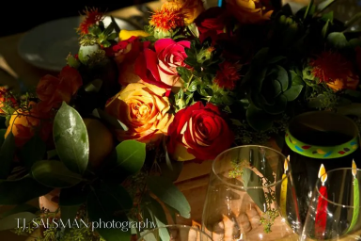Provide a brief response to the question using a single word or phrase: 
What is the atmosphere of the scene?

Warm and inviting